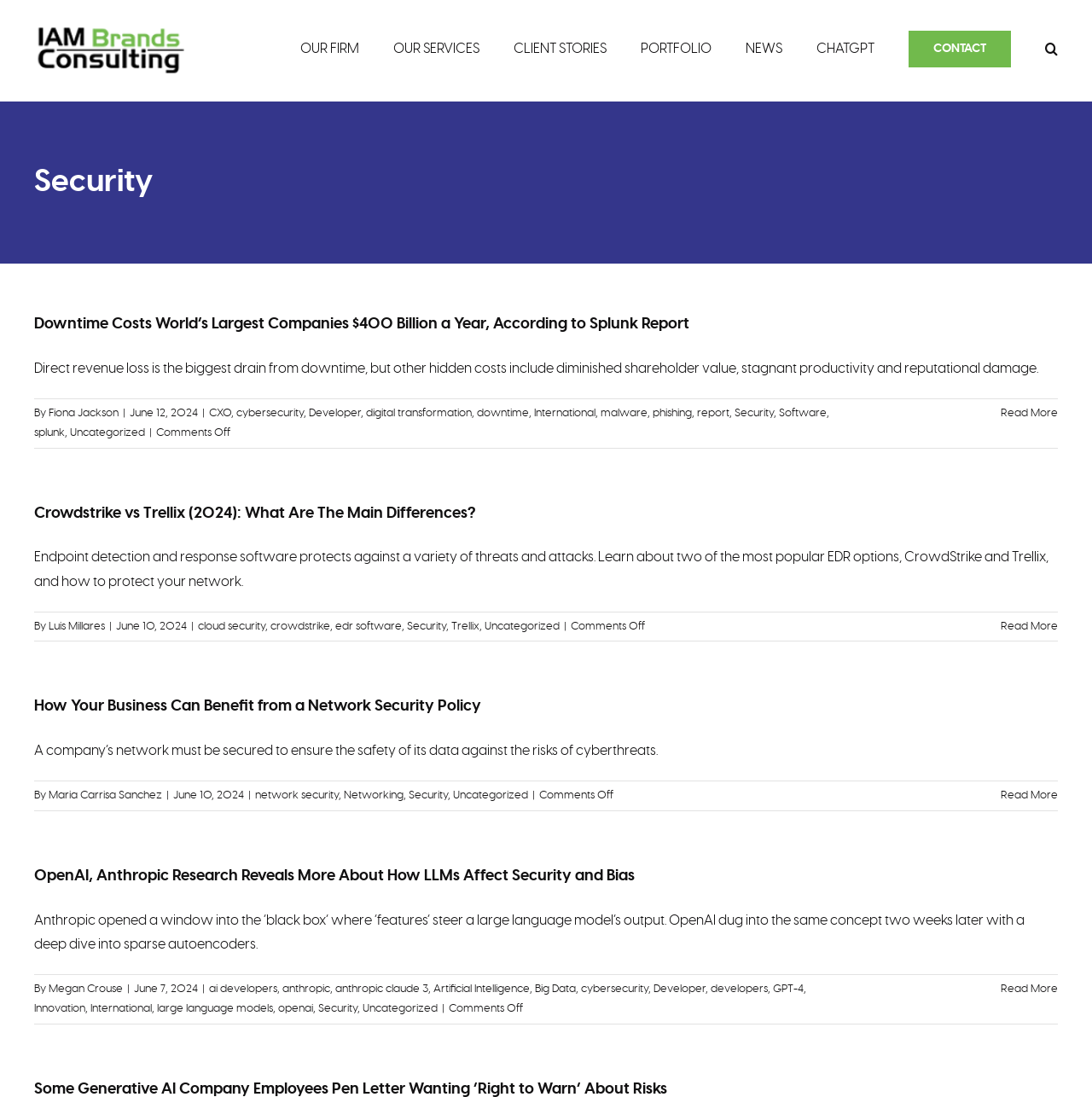Locate the bounding box coordinates of the element I should click to achieve the following instruction: "Fill in the Full name field".

None